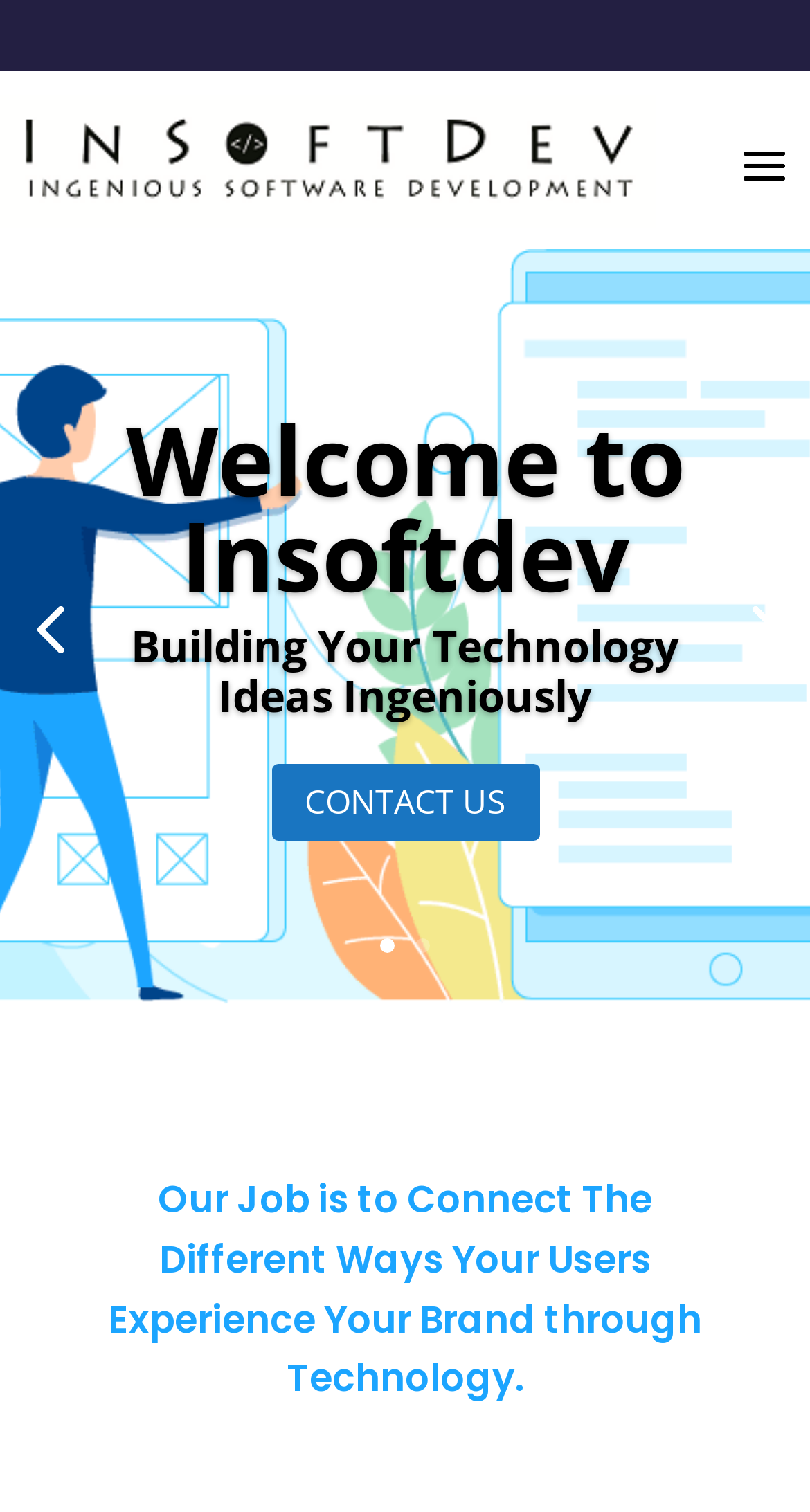Determine the bounding box coordinates for the HTML element mentioned in the following description: "CONTACT US". The coordinates should be a list of four floats ranging from 0 to 1, represented as [left, top, right, bottom].

[0.335, 0.505, 0.665, 0.556]